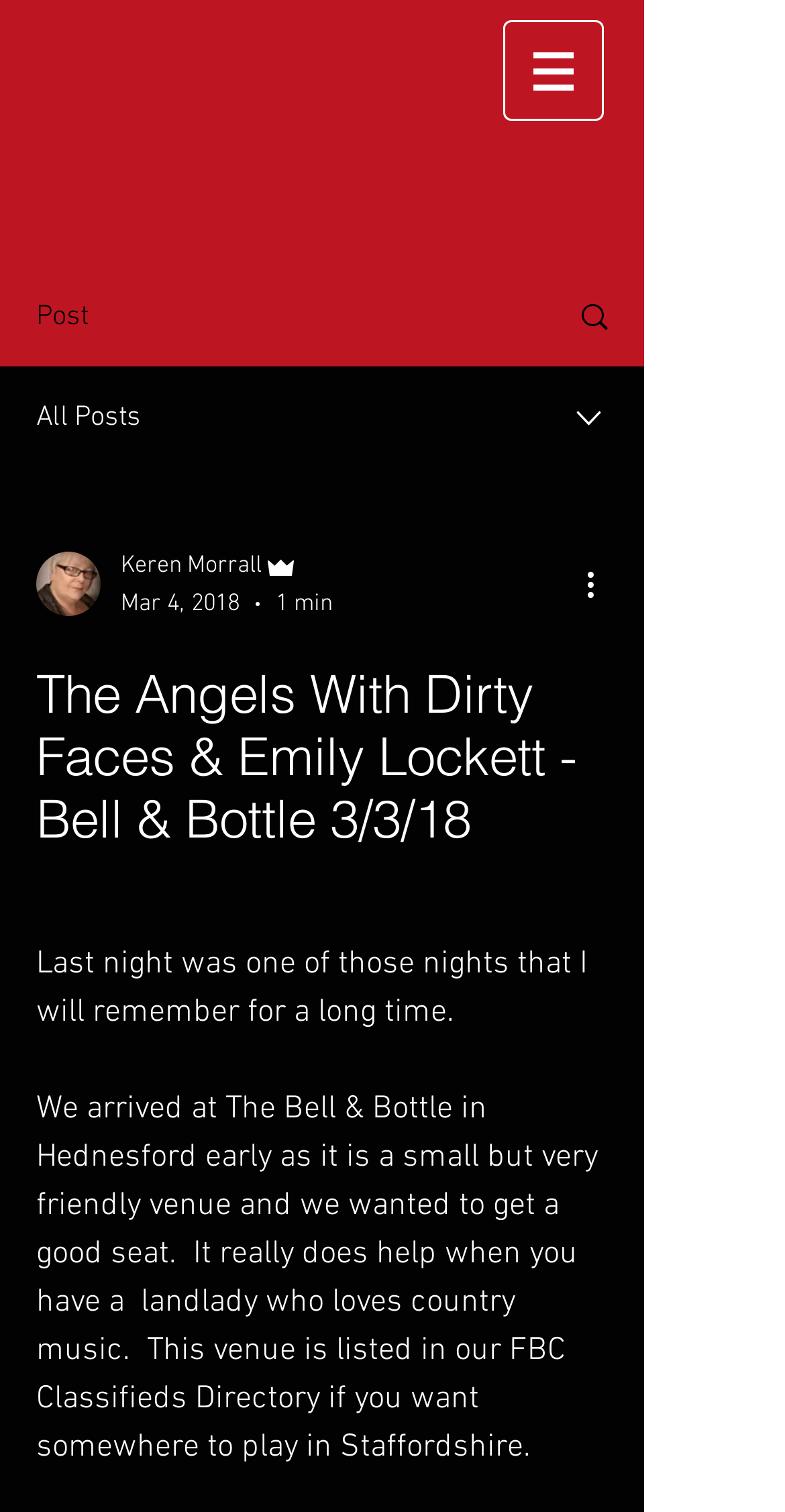Create an in-depth description of the webpage, covering main sections.

The webpage appears to be a blog post about a music event at The Bell & Bottle in Hednesford. At the top of the page, there is a navigation menu labeled "Site" with a button that has a popup menu. To the right of the navigation menu, there is a static text element labeled "Post". Below the navigation menu, there are several links and images, including a link with an image and a combobox with a dropdown menu.

On the left side of the page, there is a profile section with a writer's picture, their name "Keren Morrall", and their role "Admin". Below the profile section, there is a timestamp "Mar 4, 2018" and a duration "1 min". To the right of the profile section, there is a button labeled "More actions" with an image.

The main content of the page is a heading that matches the title of the webpage, "The Angels With Dirty Faces & Emily Lockett - Bell & Bottle 3/3/18". Below the heading, there are two paragraphs of text that describe the event. The first paragraph mentions that the night was memorable, and the second paragraph describes the venue and its friendly atmosphere.

There are a total of 6 images on the page, including the writer's picture, the image in the link, the image in the combobox, and the image in the "More actions" button. The images are scattered throughout the page, with some on the top and others in the middle and bottom sections.